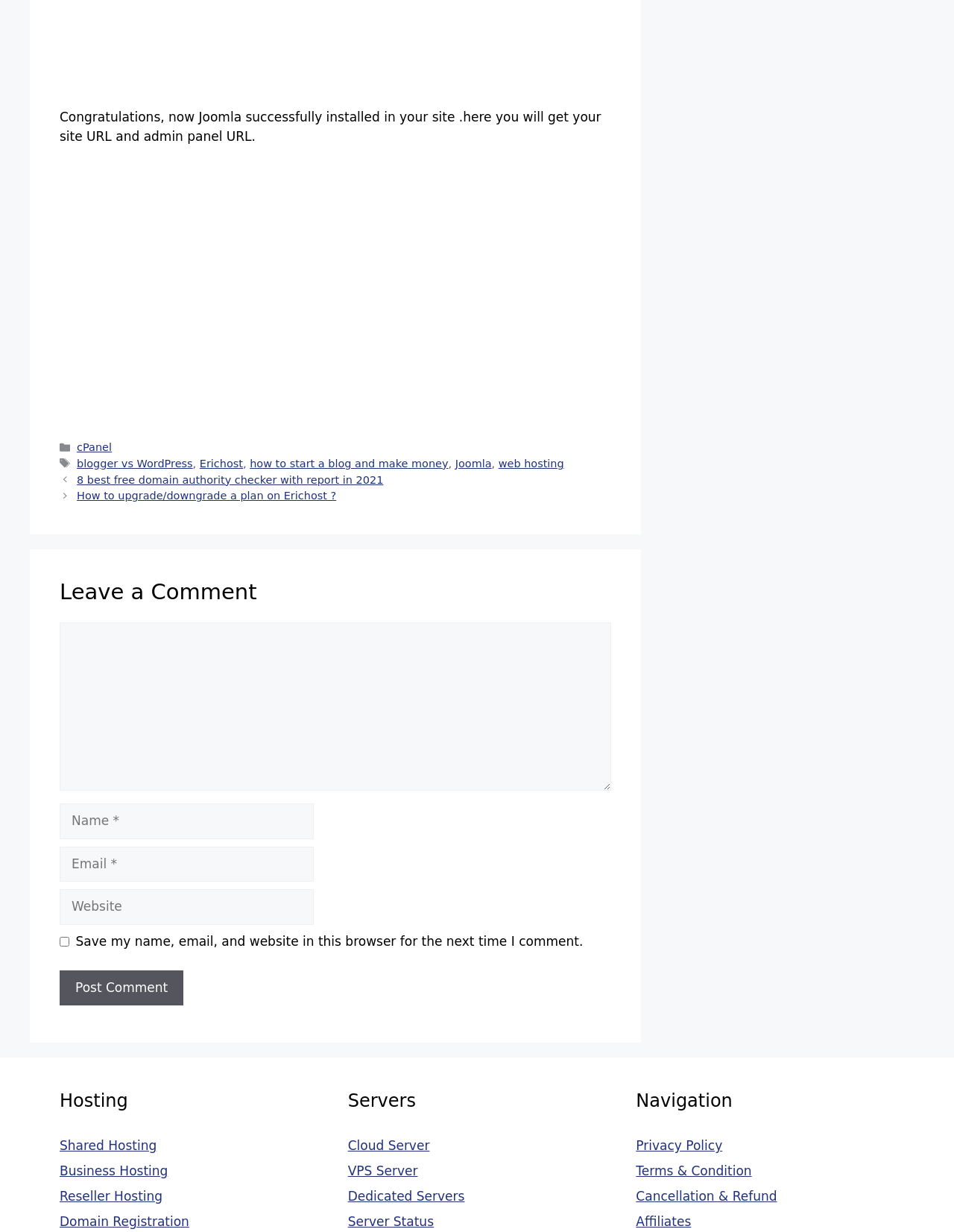What is the purpose of the comment section?
Look at the image and answer the question using a single word or phrase.

Leave a Comment